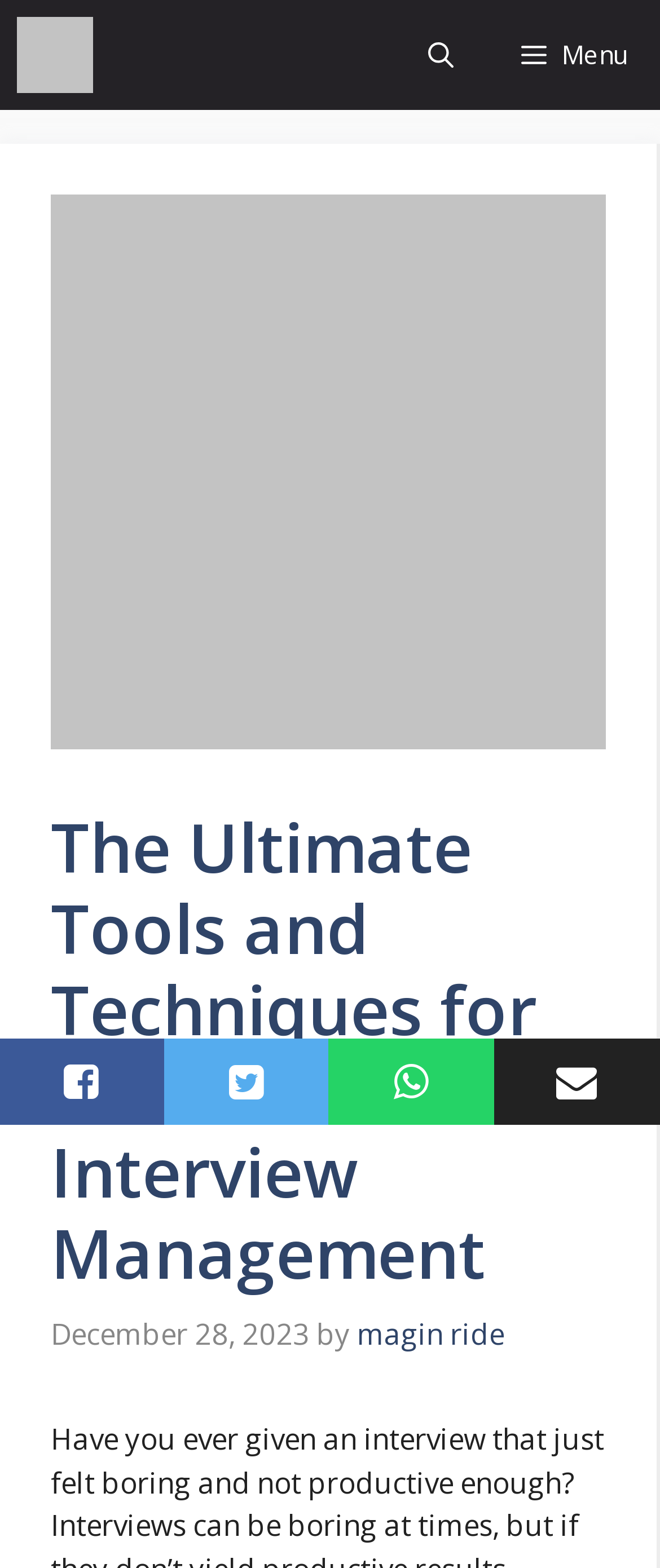Find the bounding box coordinates for the HTML element specified by: "magin ride".

[0.541, 0.838, 0.764, 0.862]